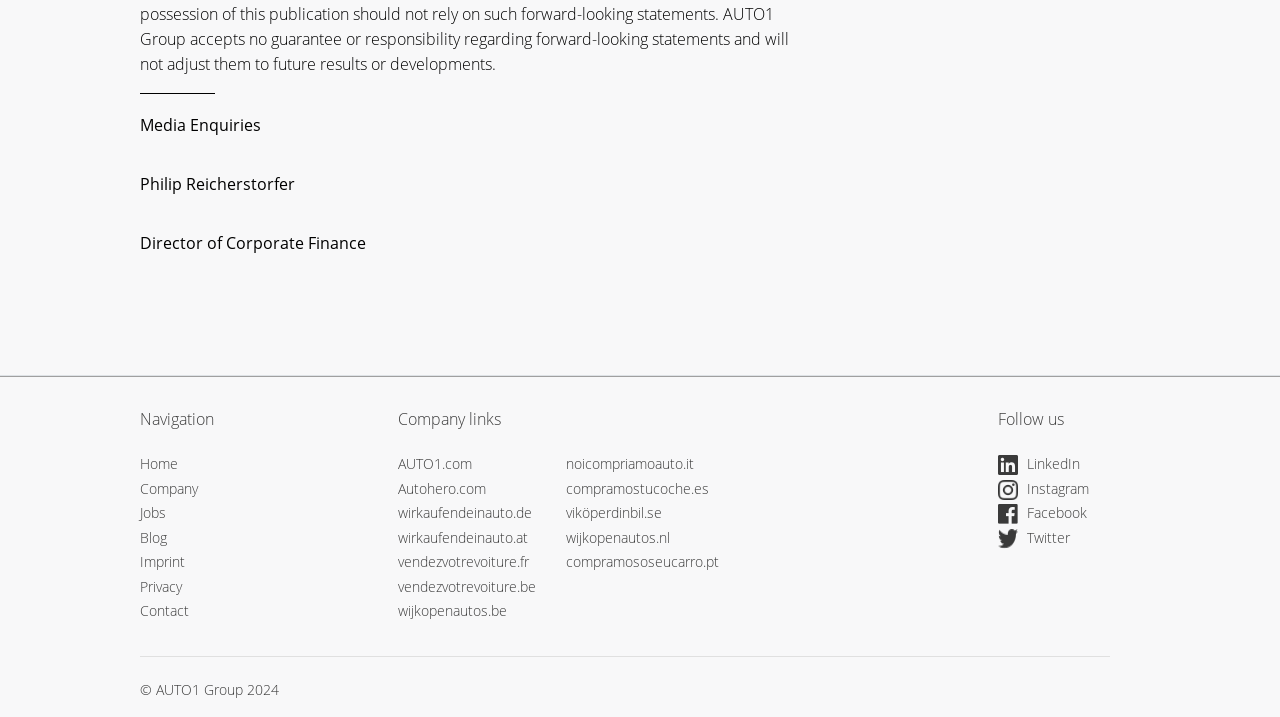Locate the bounding box coordinates of the clickable region necessary to complete the following instruction: "Contact us". Provide the coordinates in the format of four float numbers between 0 and 1, i.e., [left, top, right, bottom].

[0.109, 0.836, 0.287, 0.87]